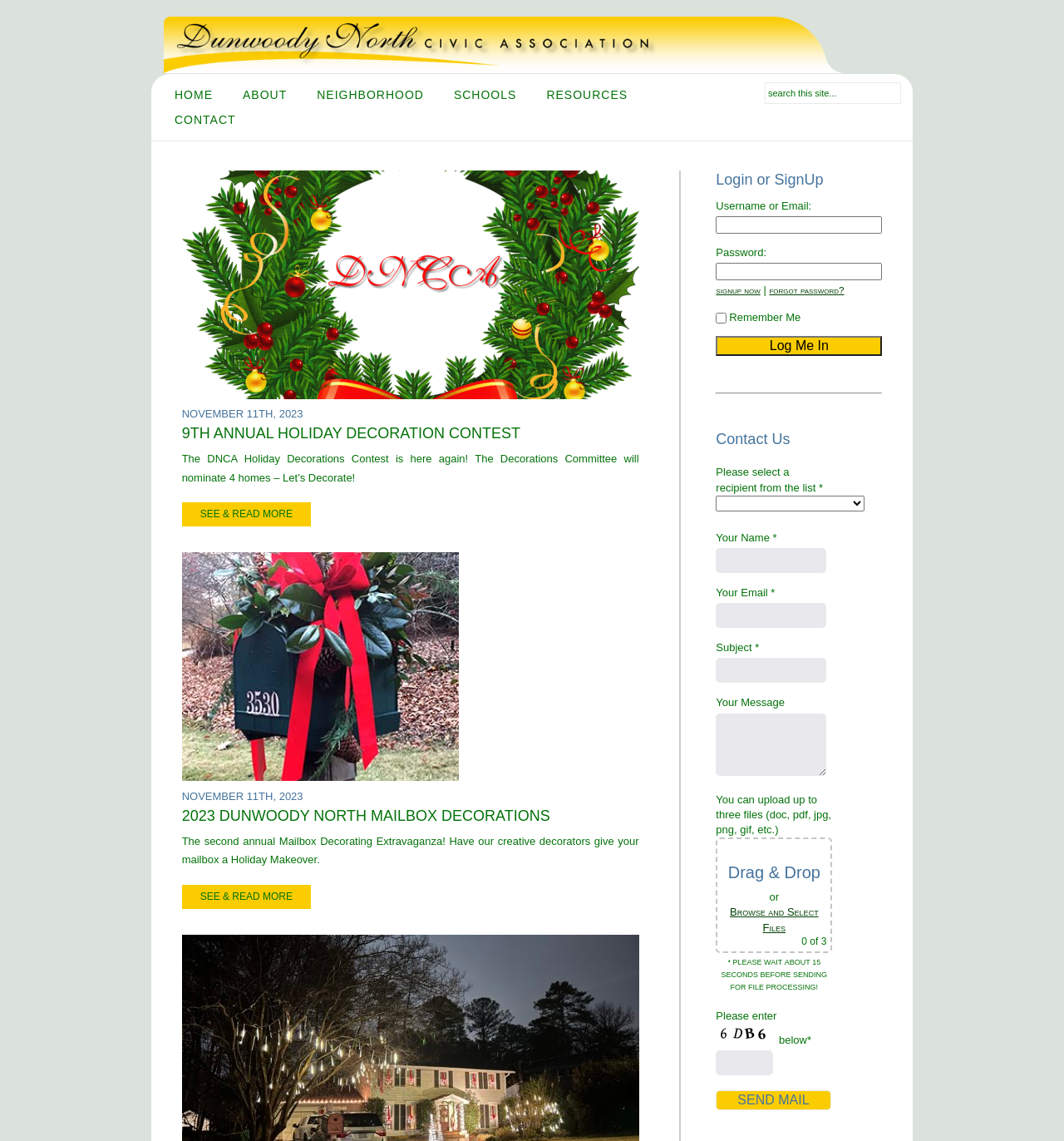Based on what you see in the screenshot, provide a thorough answer to this question: What is the purpose of the 'Remember Me' checkbox?

I found the answer by looking at the checkbox 'Remember Me' on the login form. The purpose of this checkbox is to remember the login credentials, so the user doesn't have to enter them every time.